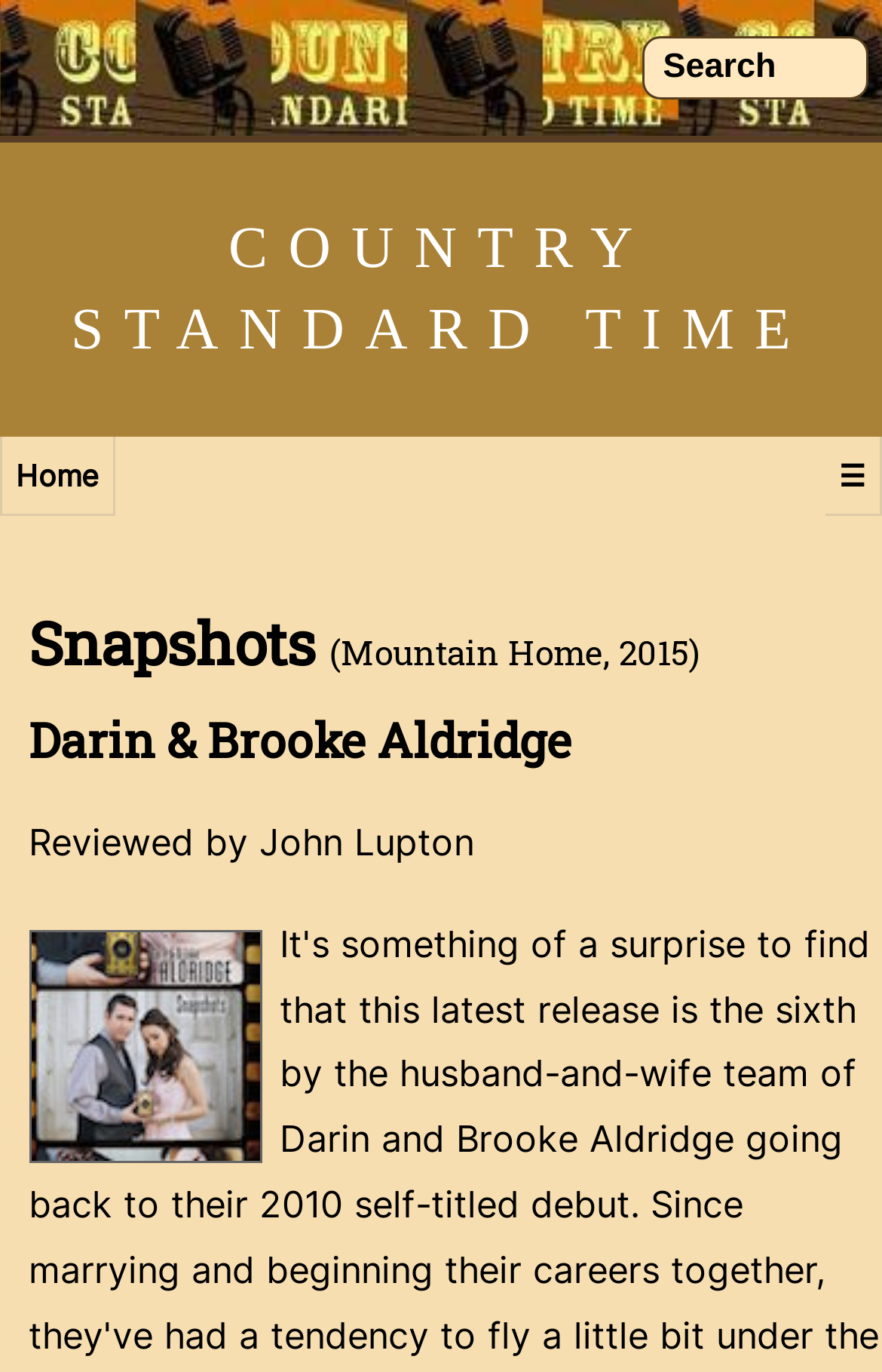Please find the bounding box for the UI component described as follows: "Home".

[0.0, 0.318, 0.131, 0.377]